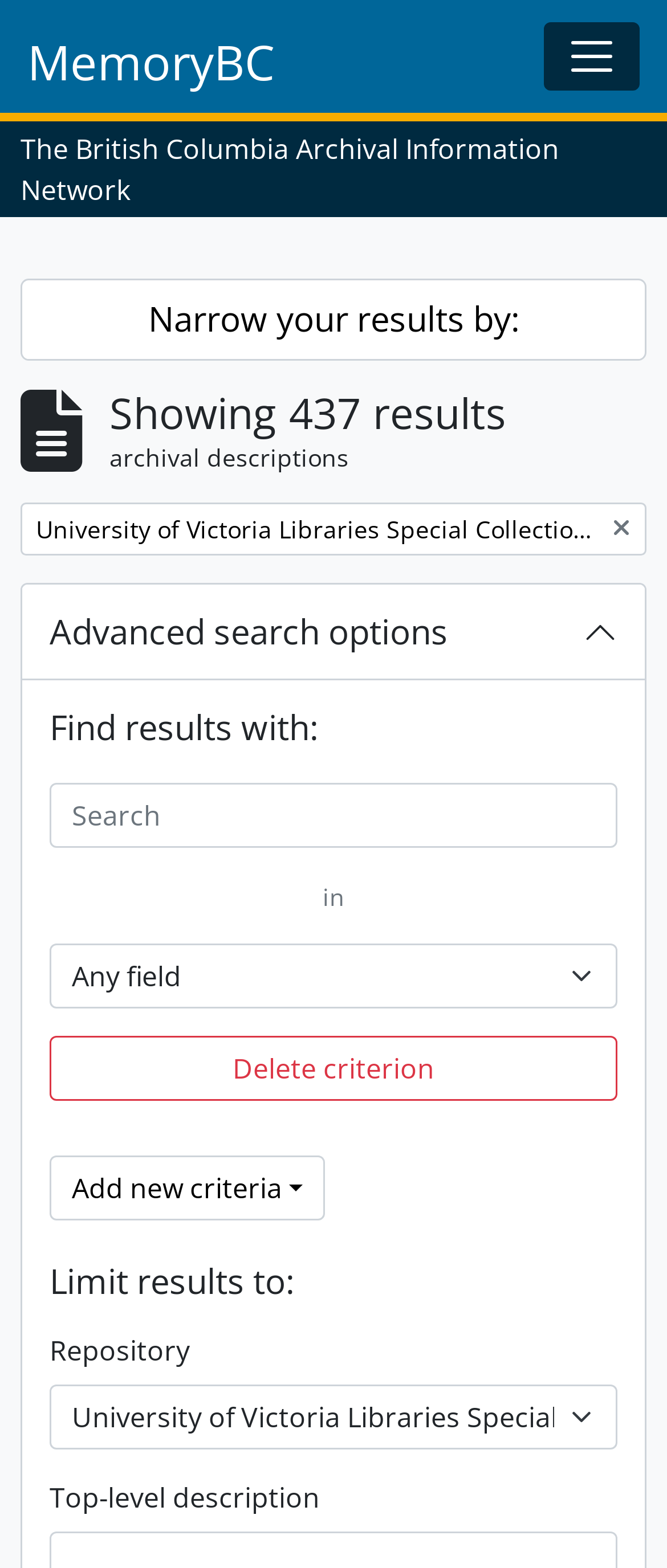Determine the bounding box coordinates of the clickable element necessary to fulfill the instruction: "Add new criteria". Provide the coordinates as four float numbers within the 0 to 1 range, i.e., [left, top, right, bottom].

[0.074, 0.737, 0.487, 0.778]